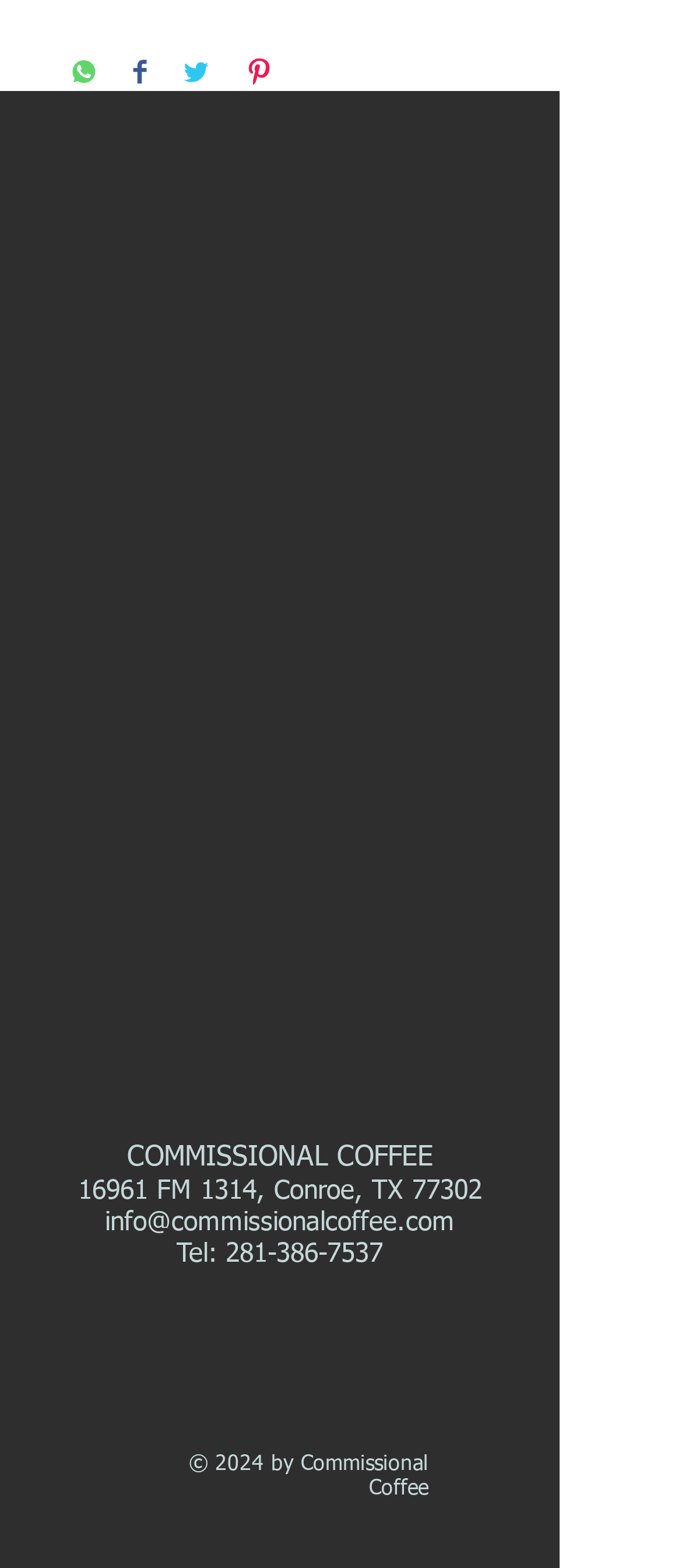How many social media links are there?
Answer with a single word or phrase, using the screenshot for reference.

3